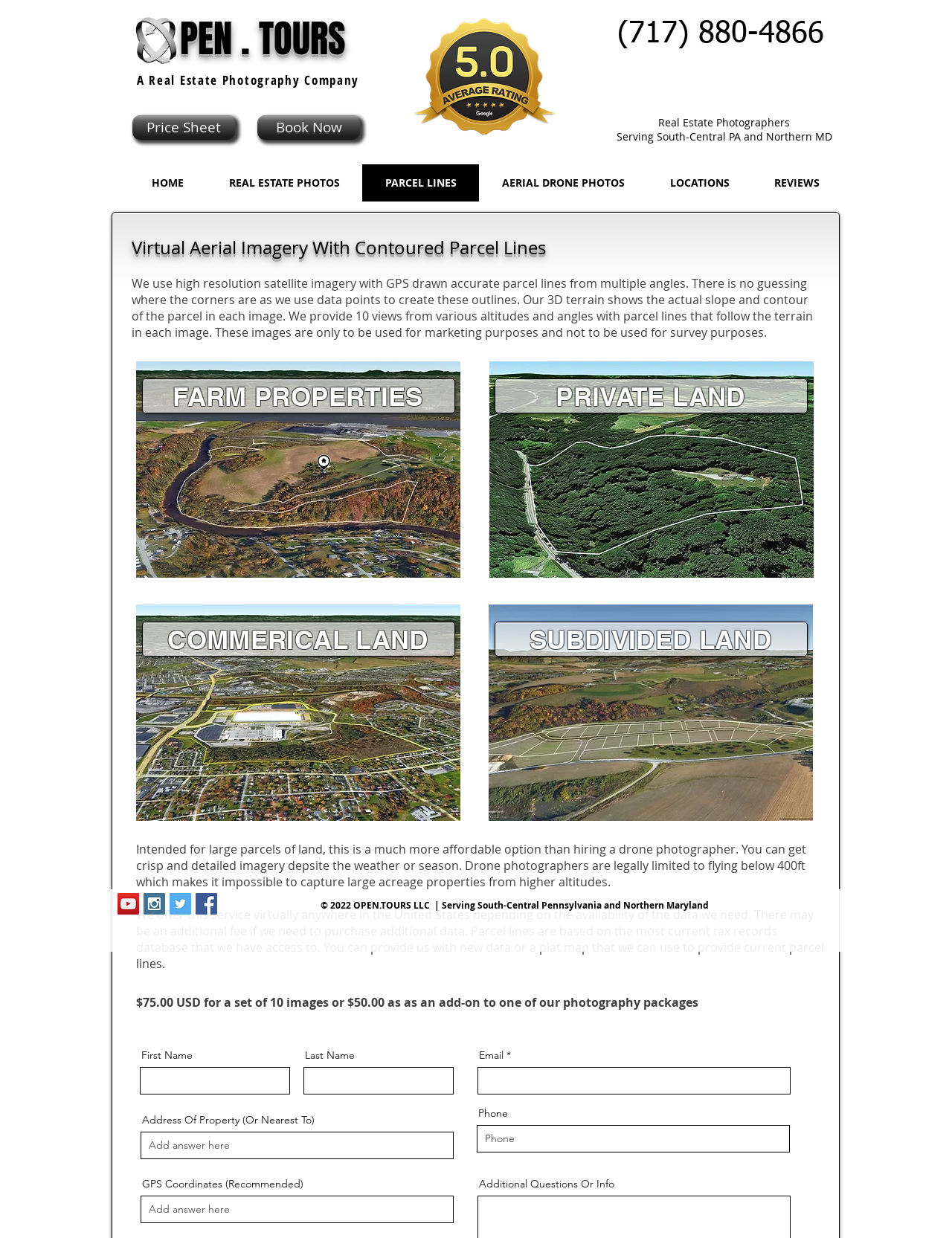Locate the bounding box coordinates of the clickable area to execute the instruction: "View the 'REAL ESTATE PHOTOS' page". Provide the coordinates as four float numbers between 0 and 1, represented as [left, top, right, bottom].

[0.216, 0.133, 0.38, 0.163]